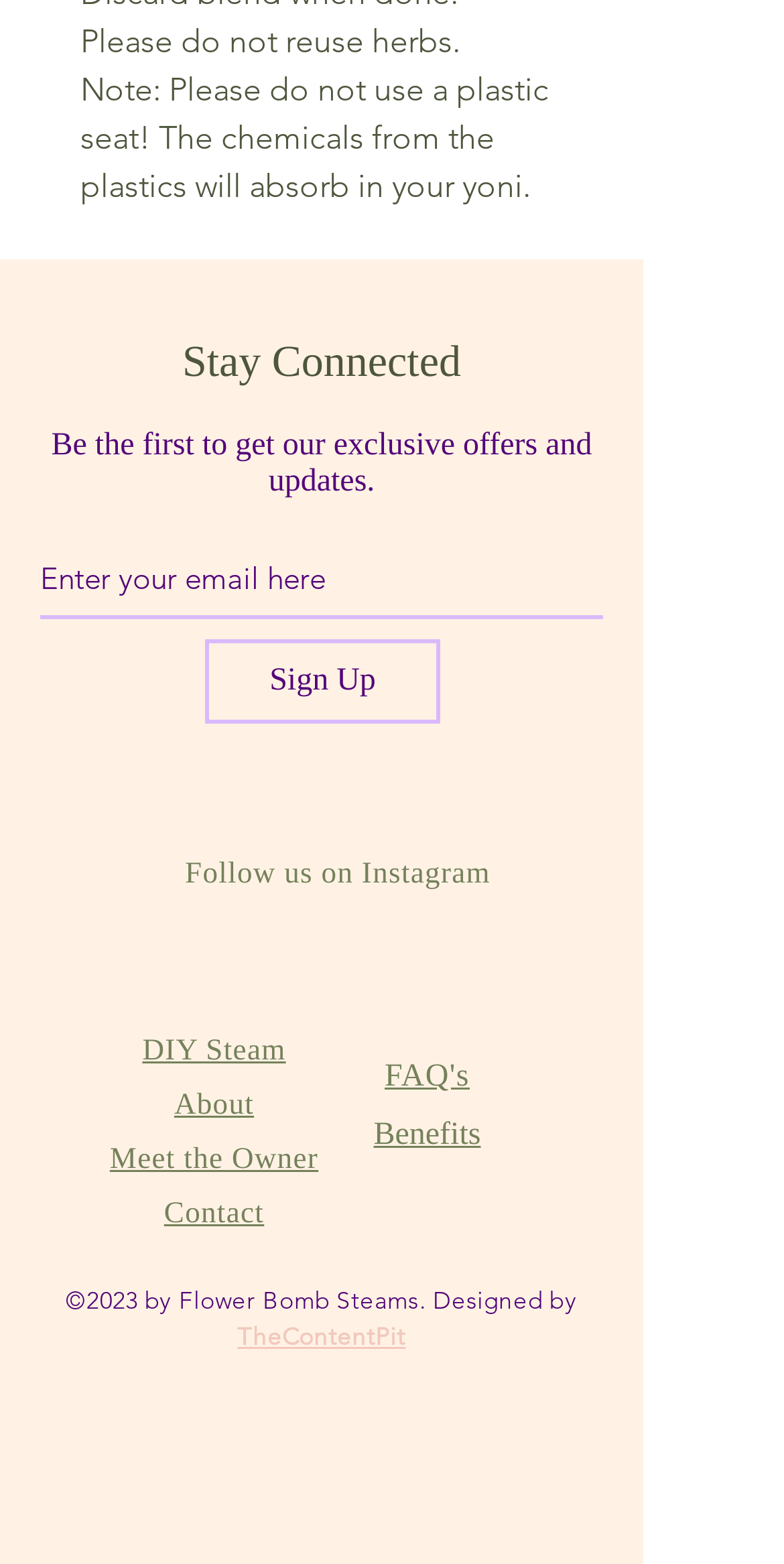Please specify the bounding box coordinates of the clickable section necessary to execute the following command: "View benefits".

[0.476, 0.714, 0.613, 0.736]